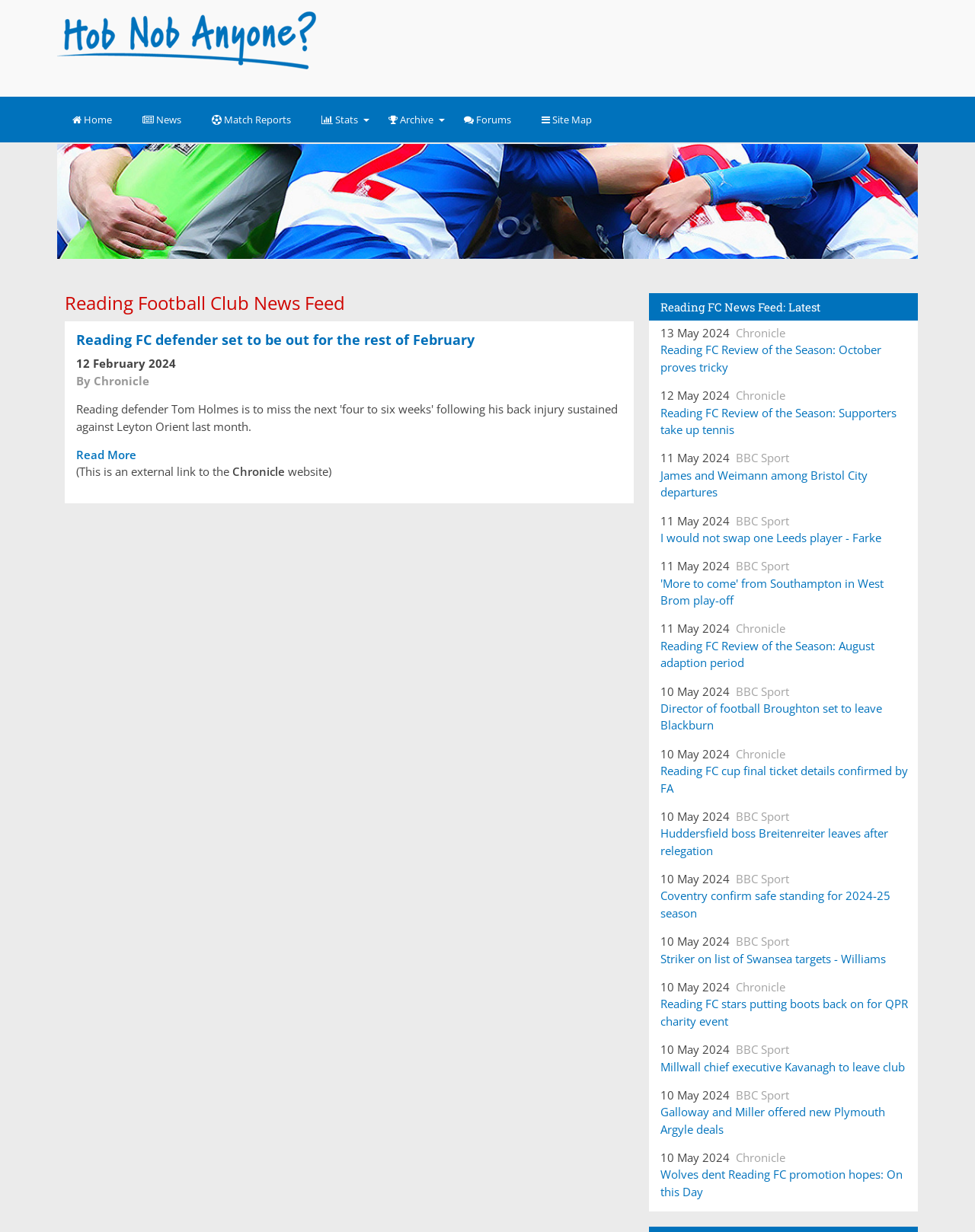Locate the bounding box coordinates of the clickable area to execute the instruction: "Click on the 'Reading FC Review of the Season: October proves tricky' link". Provide the coordinates as four float numbers between 0 and 1, represented as [left, top, right, bottom].

[0.677, 0.278, 0.904, 0.304]